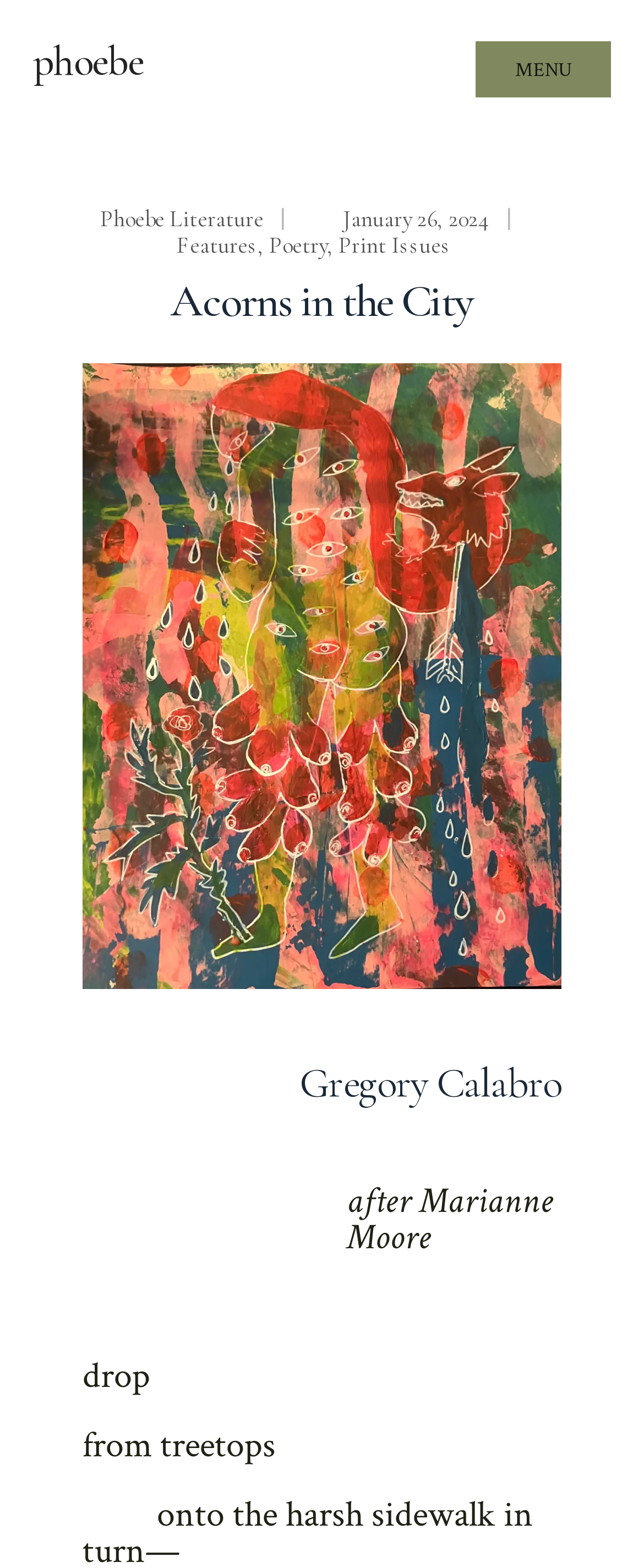What is the medium of the artwork depicted?
Please provide a single word or phrase as your answer based on the image.

Acrylic on paper